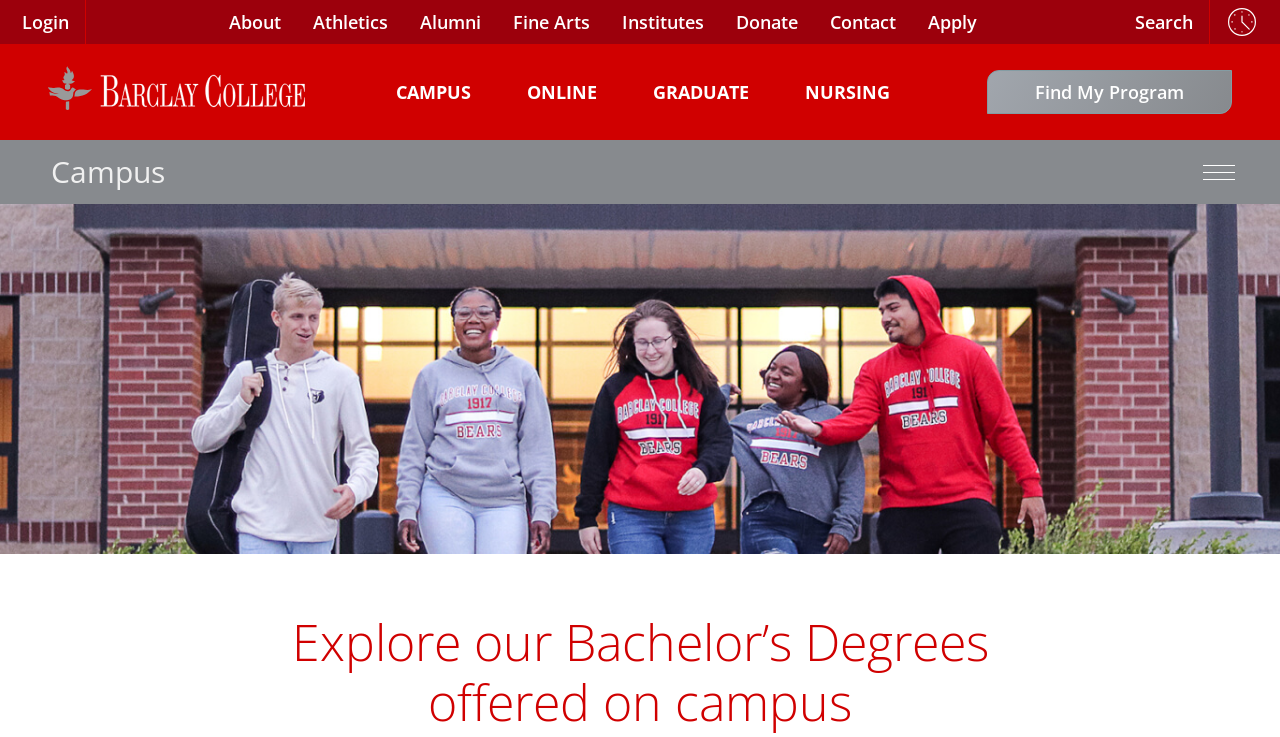Please identify the bounding box coordinates of the clickable region that I should interact with to perform the following instruction: "Click the 'SUBSCRIBE' button". The coordinates should be expressed as four float numbers between 0 and 1, i.e., [left, top, right, bottom].

None